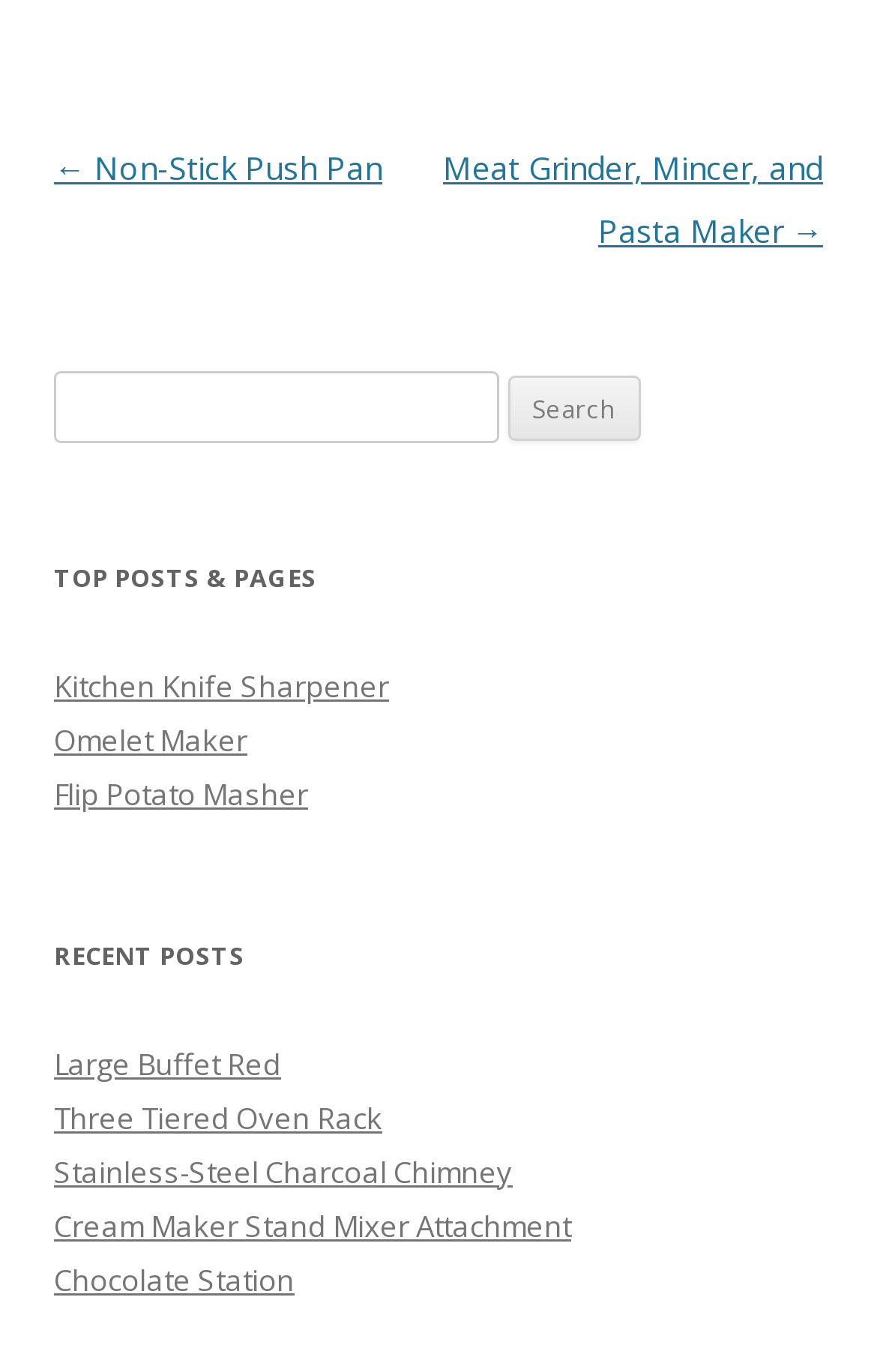Please identify the bounding box coordinates of the element's region that I should click in order to complete the following instruction: "Check the Cream Maker Stand Mixer Attachment post". The bounding box coordinates consist of four float numbers between 0 and 1, i.e., [left, top, right, bottom].

[0.062, 0.878, 0.651, 0.907]